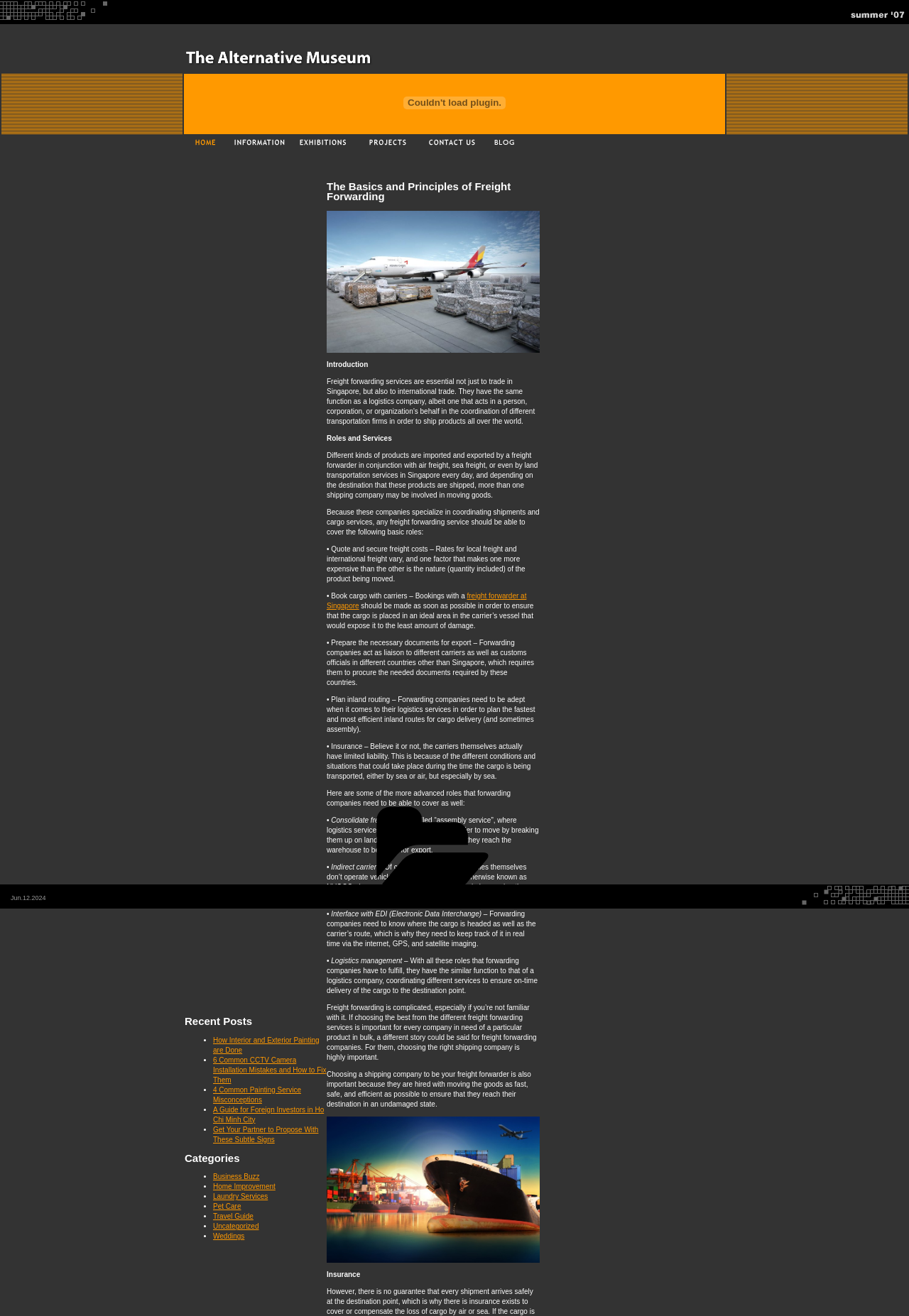What is the category of the link 'How Interior and Exterior Painting are Done'?
Please answer the question with a detailed and comprehensive explanation.

I found the category of the link 'How Interior and Exterior Painting are Done' by looking at the categories section below the recent posts section. The link 'How Interior and Exterior Painting are Done' seems to be categorized under 'Home Improvement'.